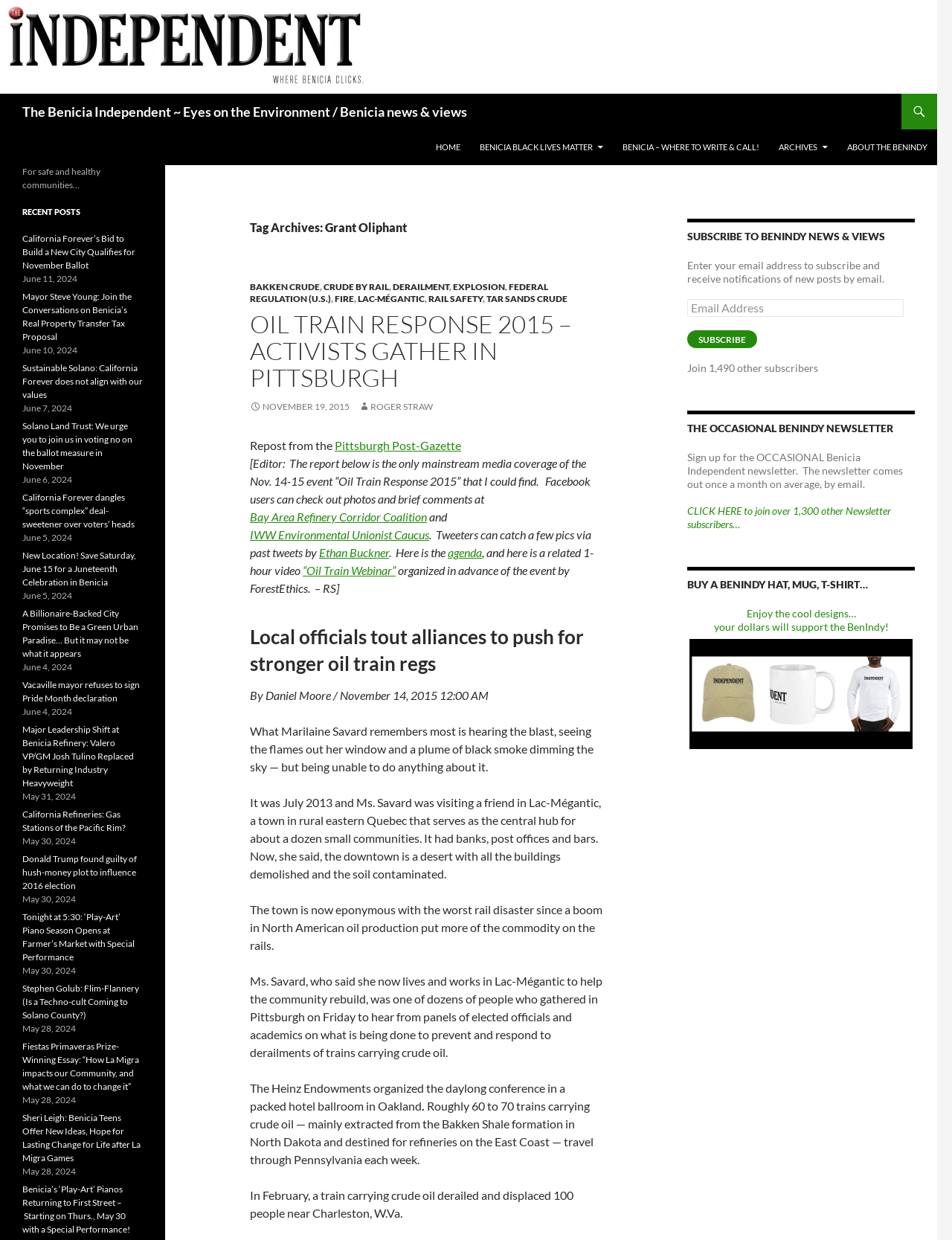Use one word or a short phrase to answer the question provided: 
What is the name of the event mentioned in the article?

Oil Train Response 2015